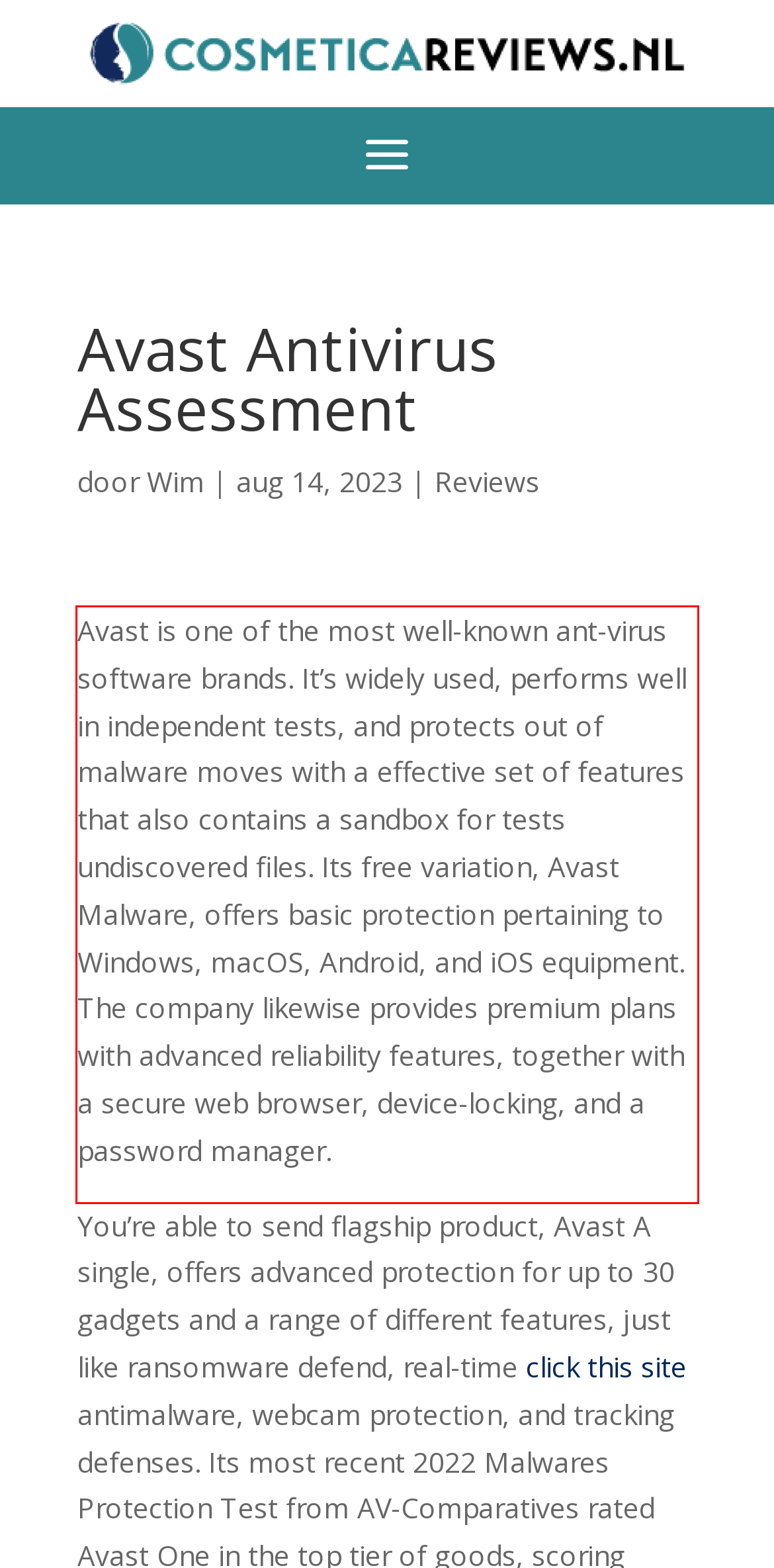Your task is to recognize and extract the text content from the UI element enclosed in the red bounding box on the webpage screenshot.

Avast is one of the most well-known ant-virus software brands. It’s widely used, performs well in independent tests, and protects out of malware moves with a effective set of features that also contains a sandbox for tests undiscovered files. Its free variation, Avast Malware, offers basic protection pertaining to Windows, macOS, Android, and iOS equipment. The company likewise provides premium plans with advanced reliability features, together with a secure web browser, device-locking, and a password manager.